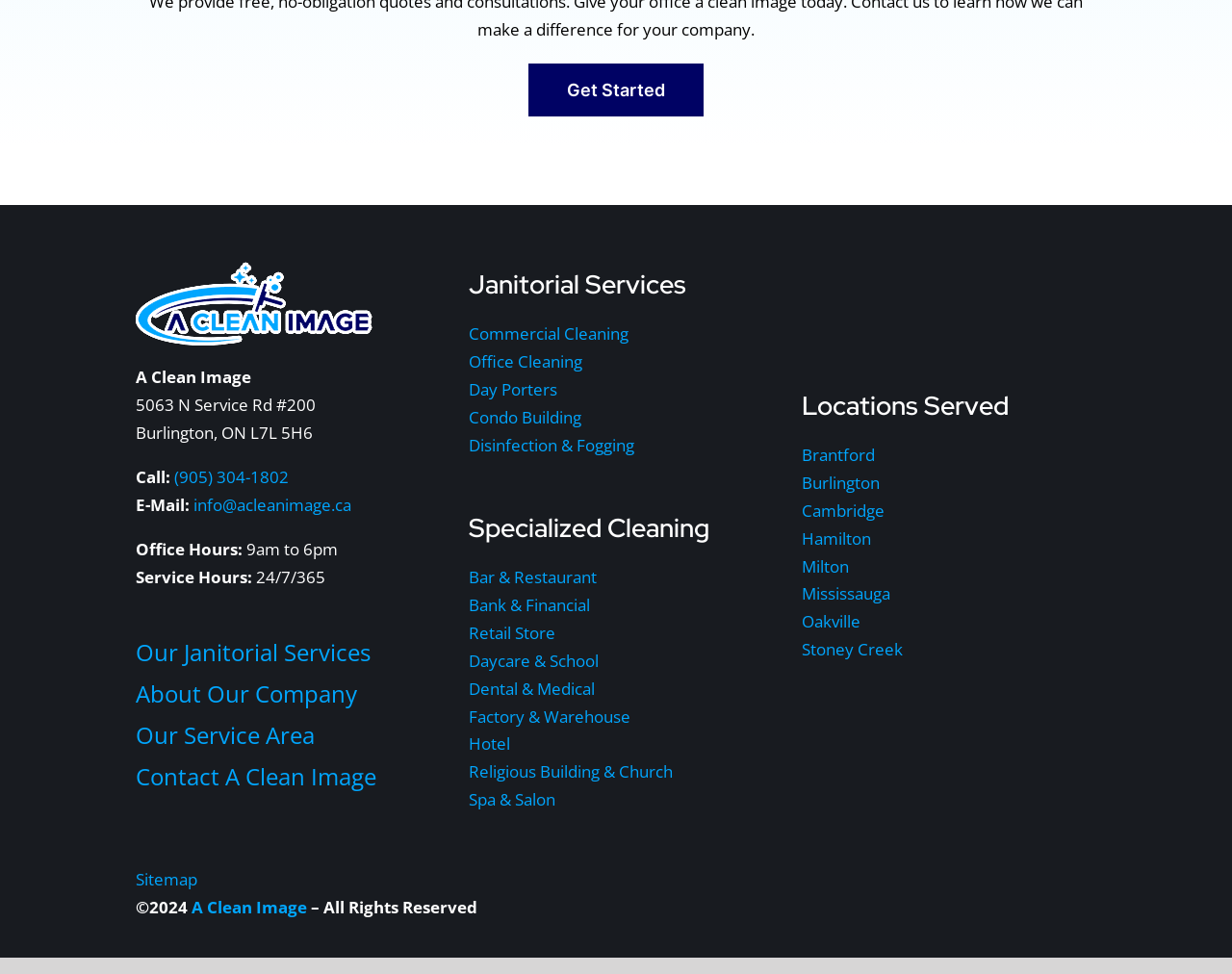What services does the company offer? Based on the image, give a response in one word or a short phrase.

Janitorial services